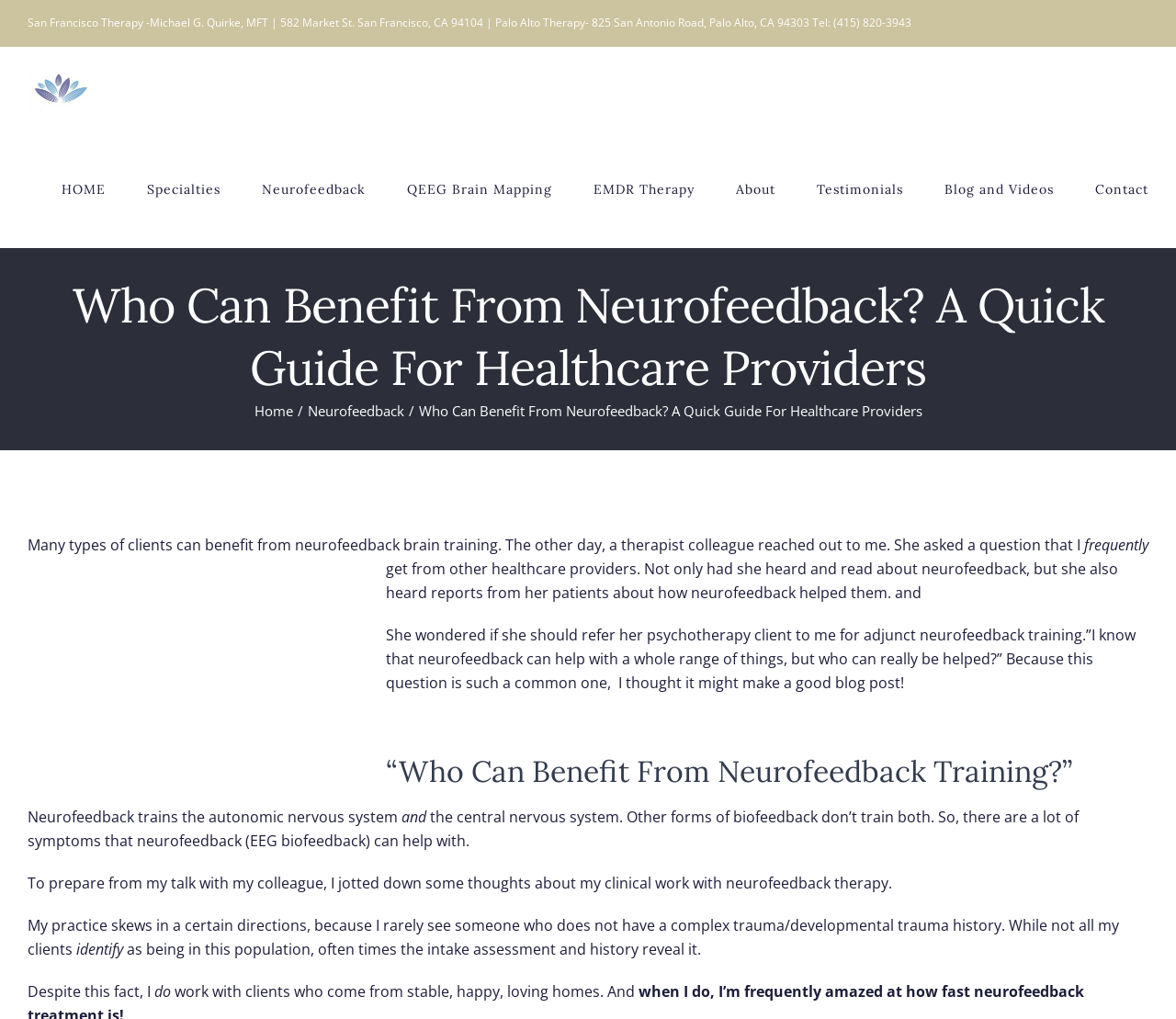Examine the screenshot and answer the question in as much detail as possible: What is the profession of Michael G. Quirke?

Based on the webpage, Michael G. Quirke is a therapist, and his profession is mentioned as MFT, which stands for Marriage and Family Therapist.